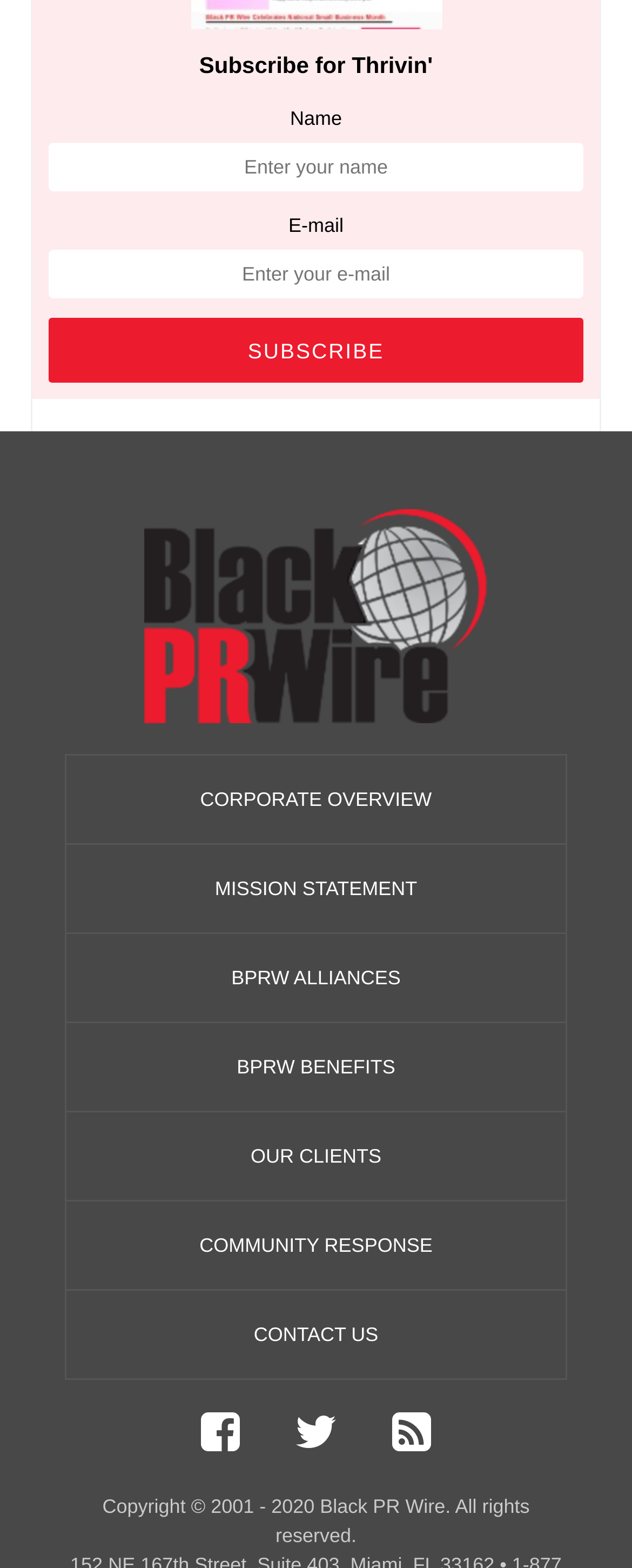Find and indicate the bounding box coordinates of the region you should select to follow the given instruction: "Subscribe".

[0.077, 0.203, 0.923, 0.244]